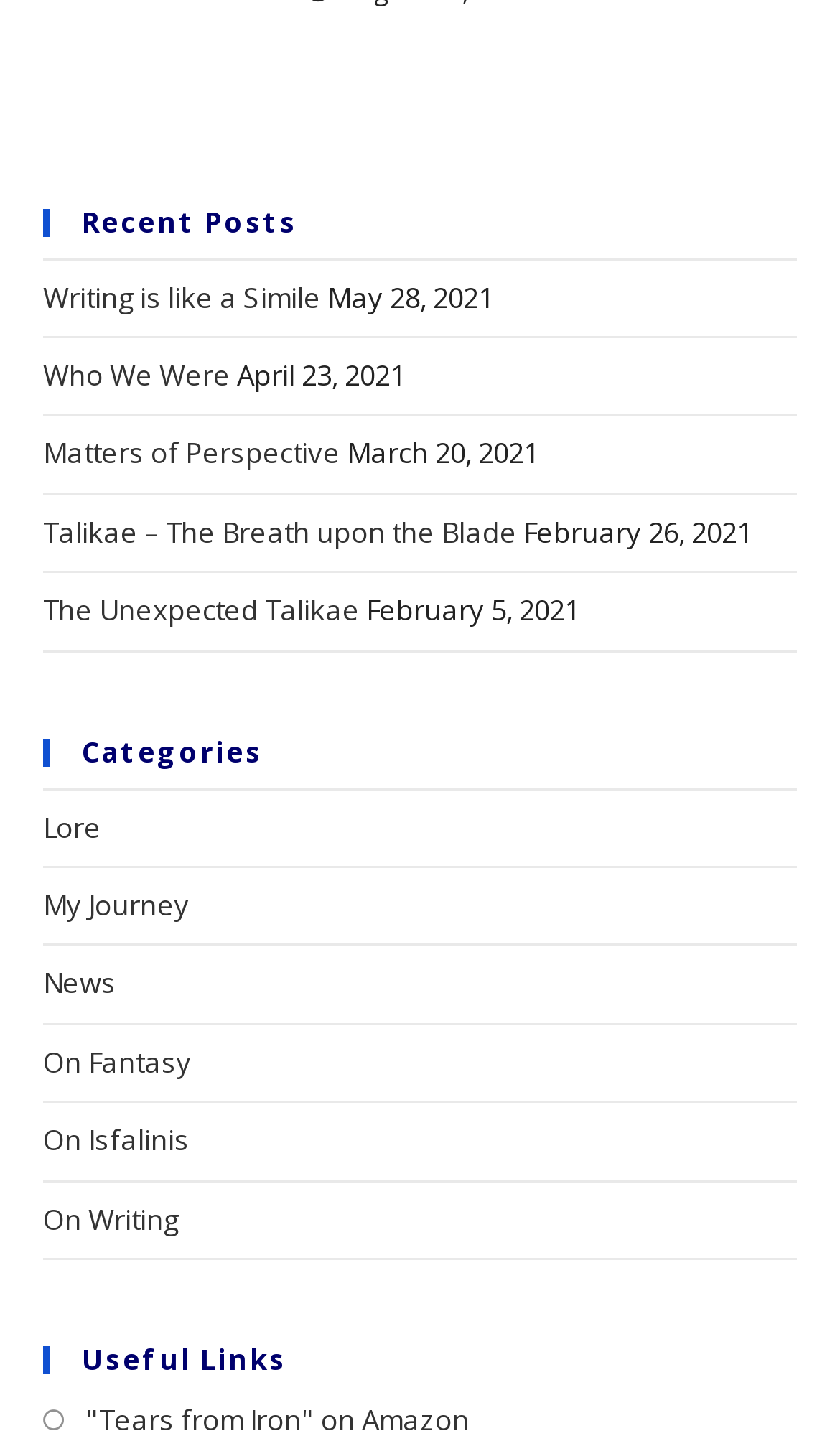Identify the bounding box coordinates of the element to click to follow this instruction: 'check recent post 'The Unexpected Talikae''. Ensure the coordinates are four float values between 0 and 1, provided as [left, top, right, bottom].

[0.051, 0.41, 0.428, 0.437]